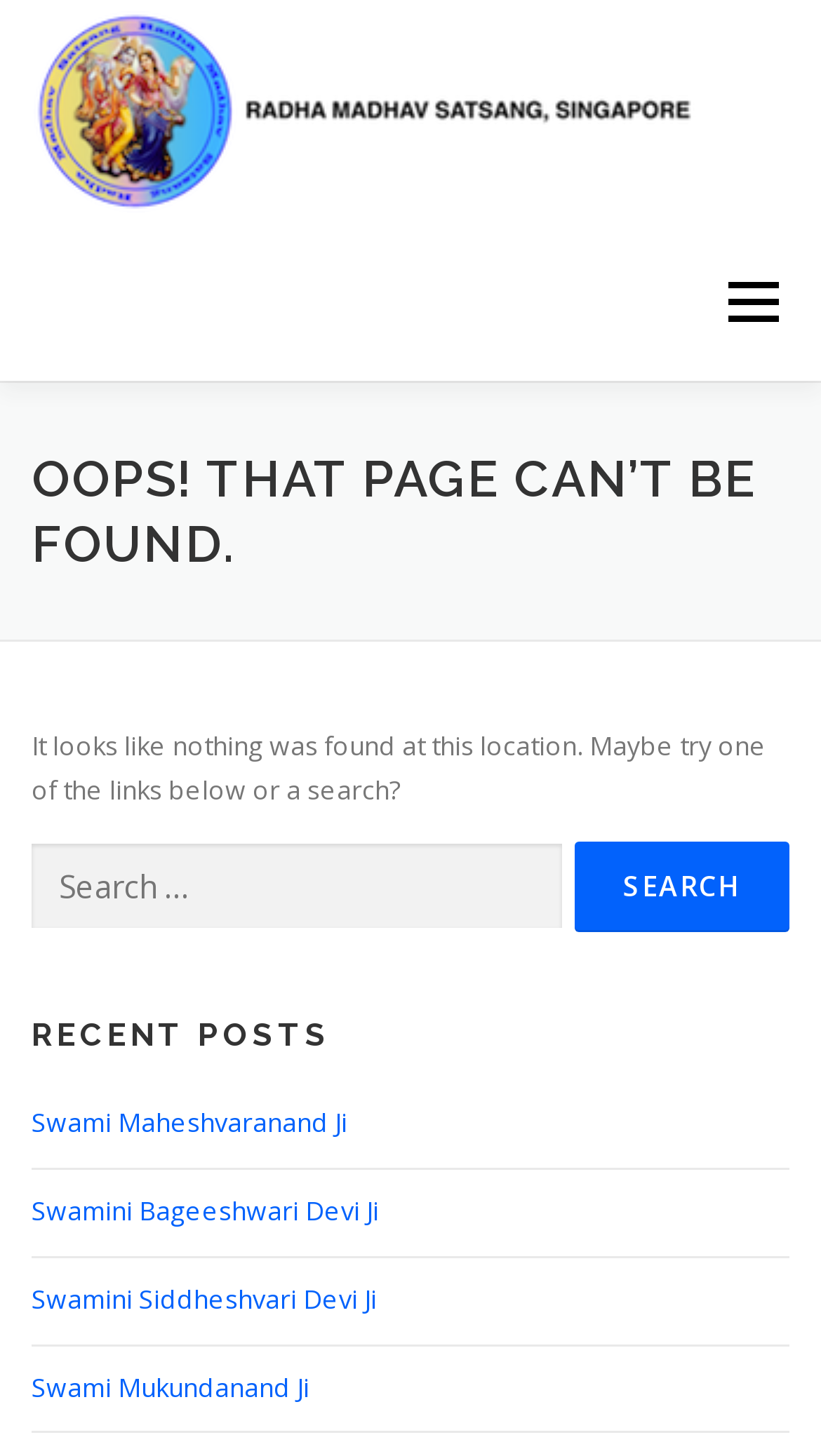Can you show the bounding box coordinates of the region to click on to complete the task described in the instruction: "Visit Swami Maheshvaranand Ji's page"?

[0.038, 0.759, 0.423, 0.783]